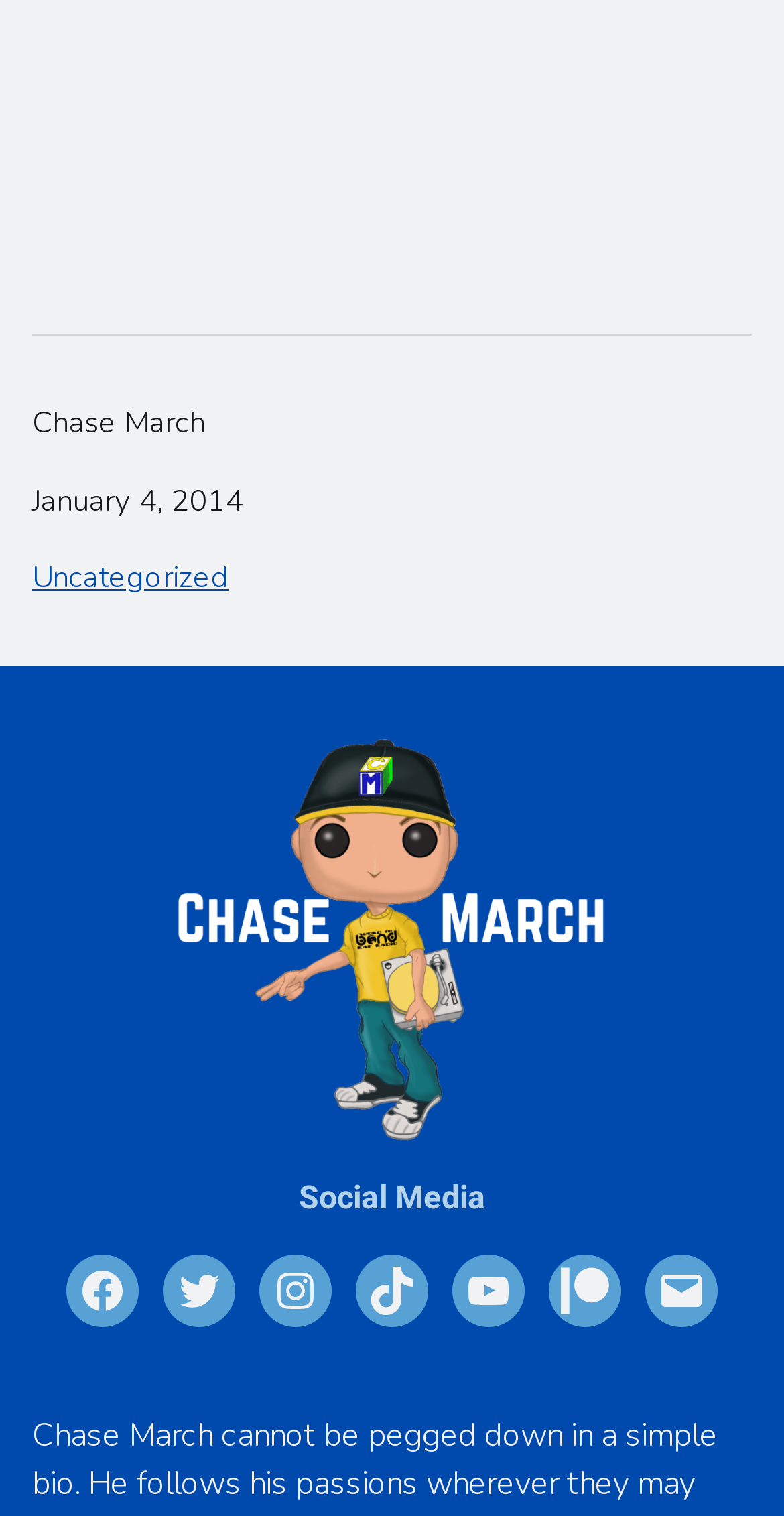Identify the bounding box coordinates for the element you need to click to achieve the following task: "visit Facebook page". Provide the bounding box coordinates as four float numbers between 0 and 1, in the form [left, top, right, bottom].

[0.085, 0.827, 0.177, 0.875]